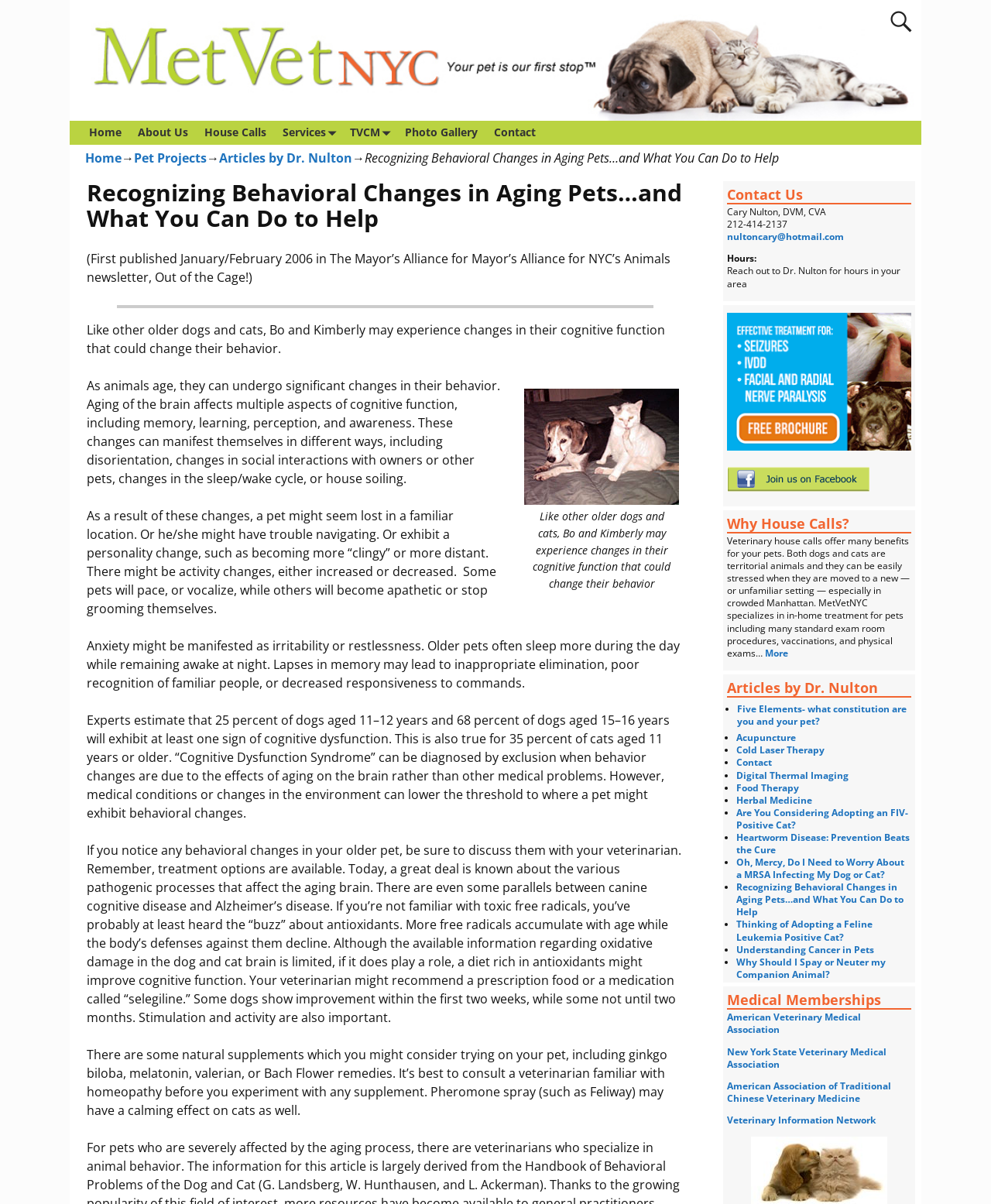Provide the bounding box coordinates of the area you need to click to execute the following instruction: "contact Dr. Nulton".

[0.734, 0.17, 0.834, 0.181]